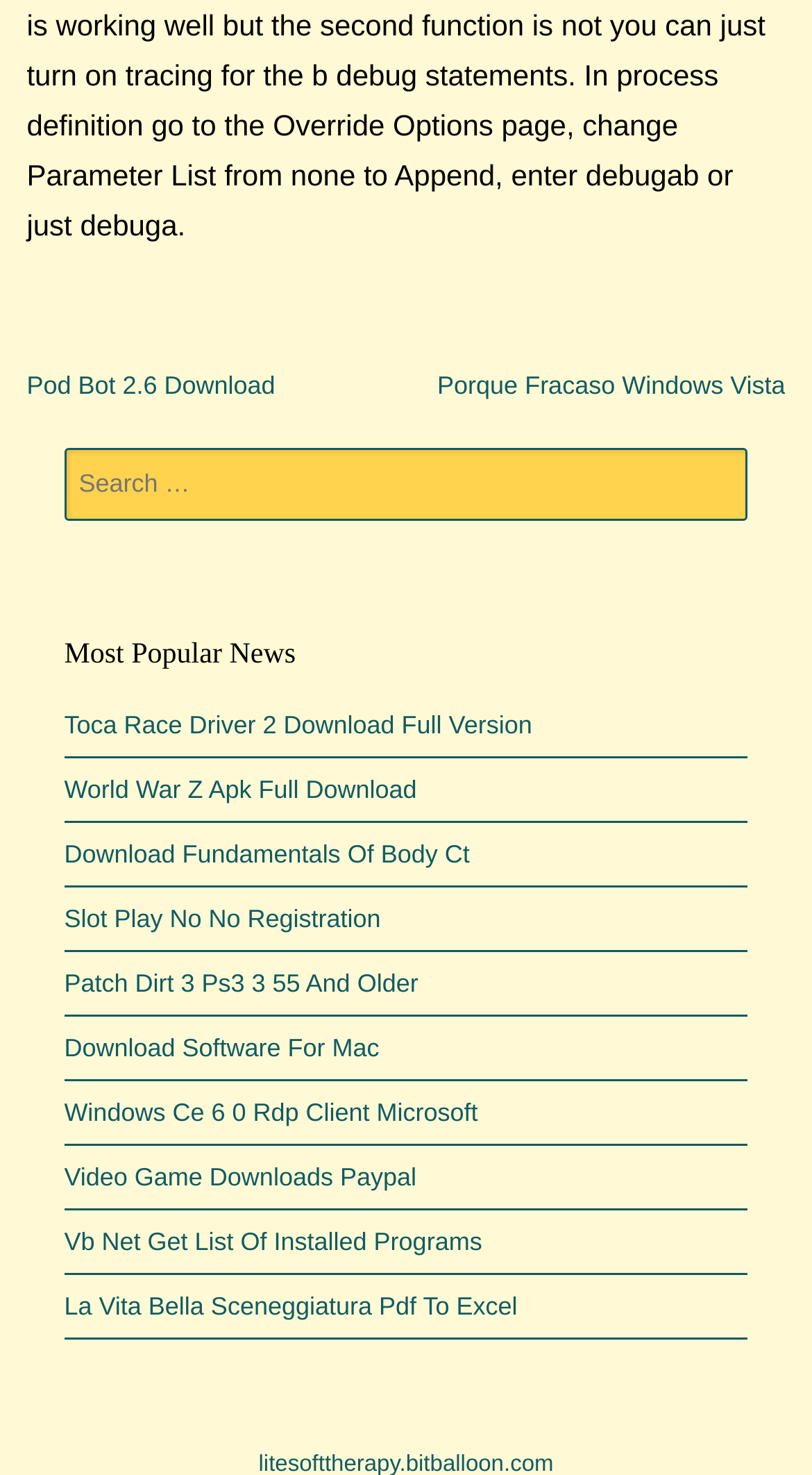How many links are there under 'Most Popular News'?
Look at the image and answer the question with a single word or phrase.

9